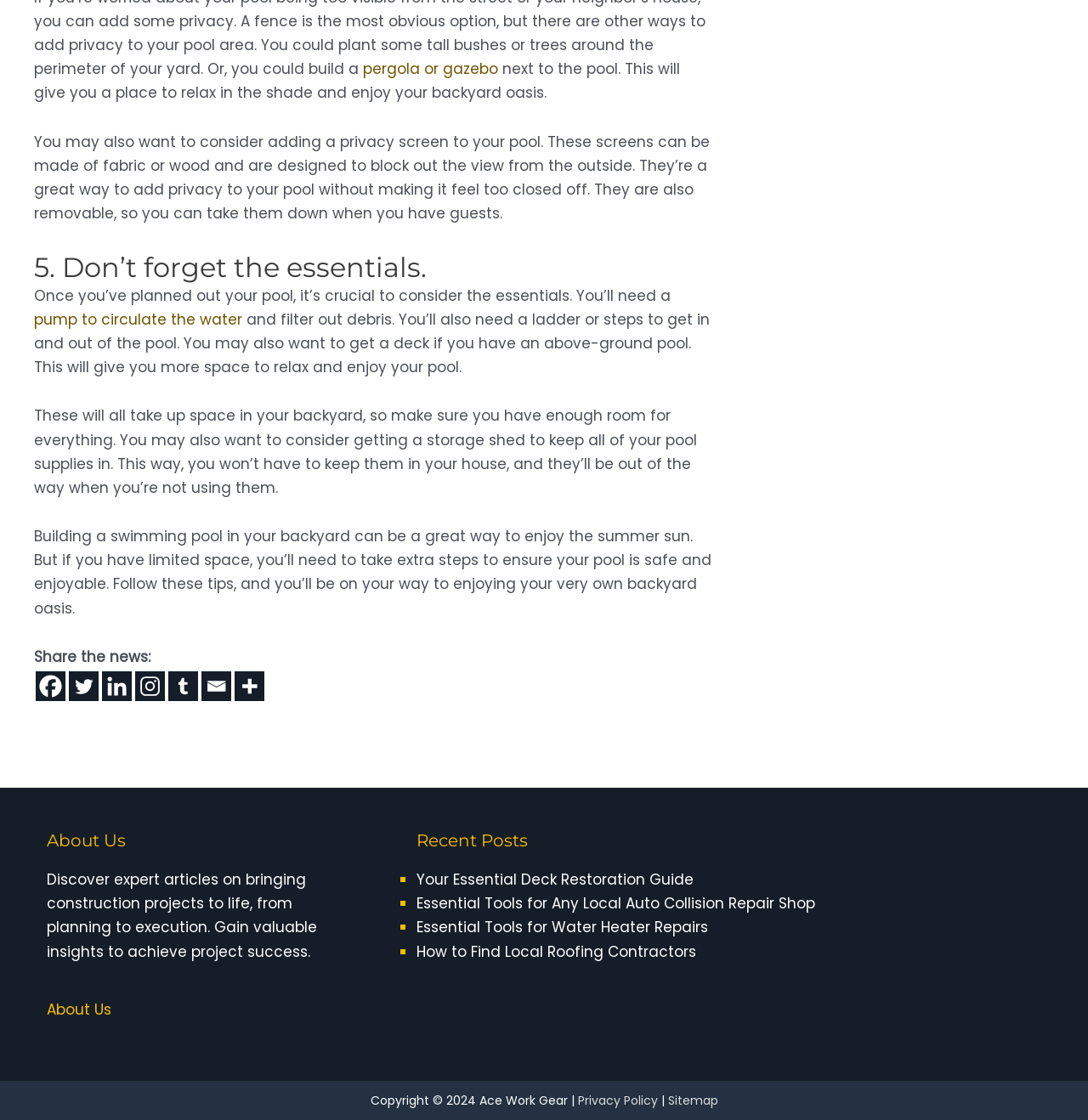Identify the bounding box coordinates of the clickable region to carry out the given instruction: "Learn more about 'Essential Tools for Any Local Auto Collision Repair Shop'".

[0.383, 0.798, 0.749, 0.816]